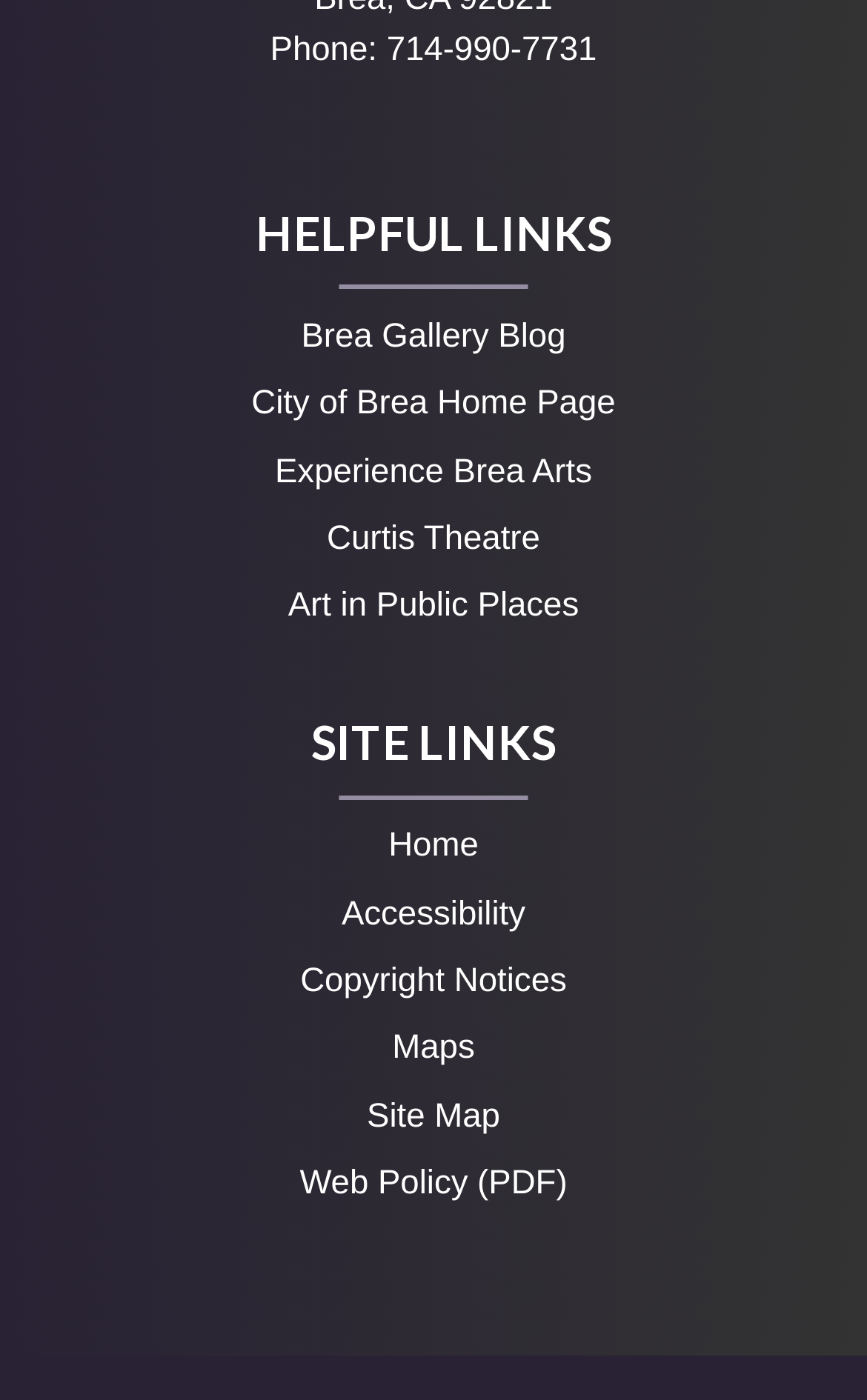Determine the bounding box coordinates for the clickable element required to fulfill the instruction: "access the Site Map". Provide the coordinates as four float numbers between 0 and 1, i.e., [left, top, right, bottom].

[0.423, 0.784, 0.577, 0.811]